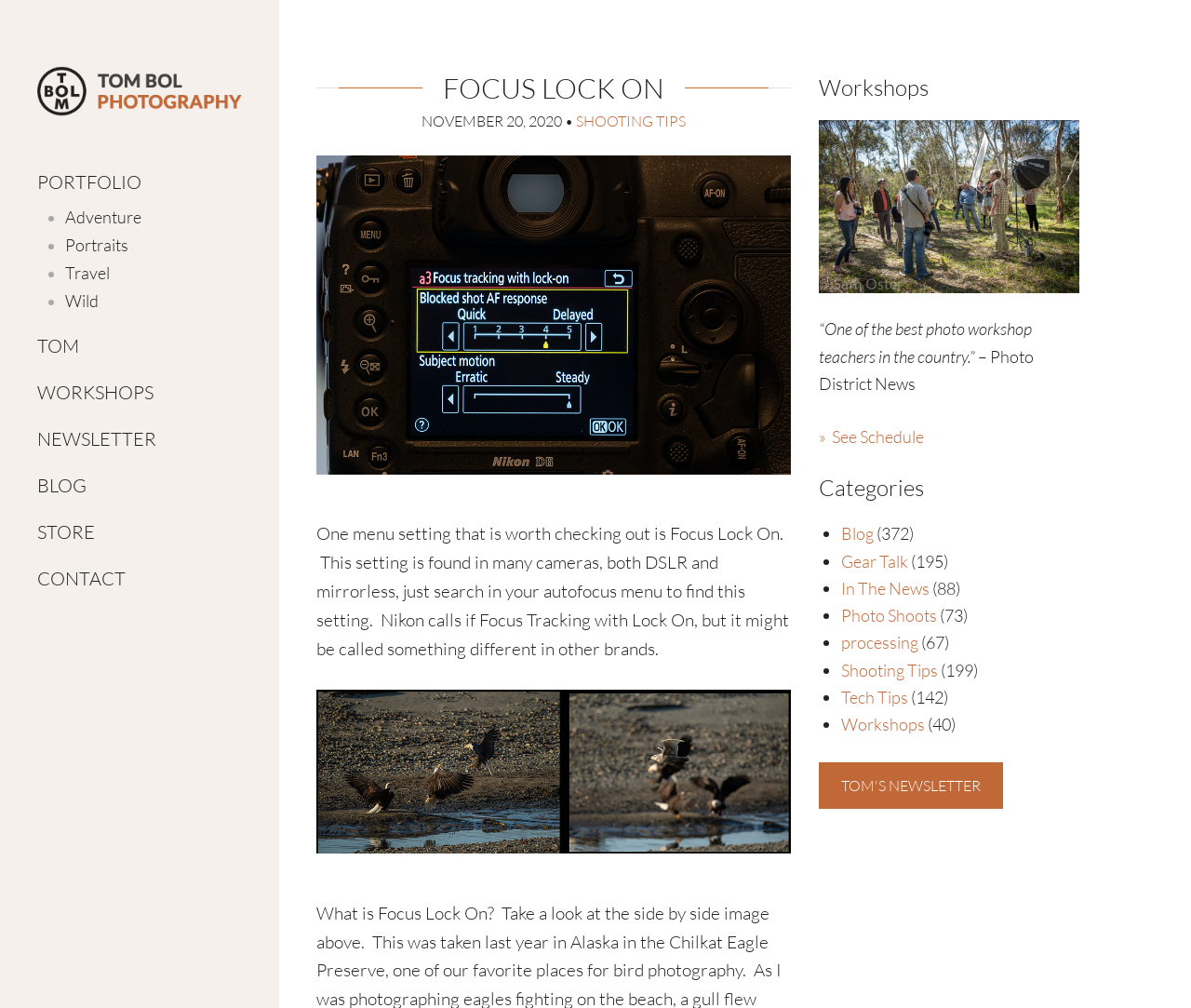Bounding box coordinates are specified in the format (top-left x, top-left y, bottom-right x, bottom-right y). All values are floating point numbers bounded between 0 and 1. Please provide the bounding box coordinate of the region this sentence describes: Wufed Grammar

None